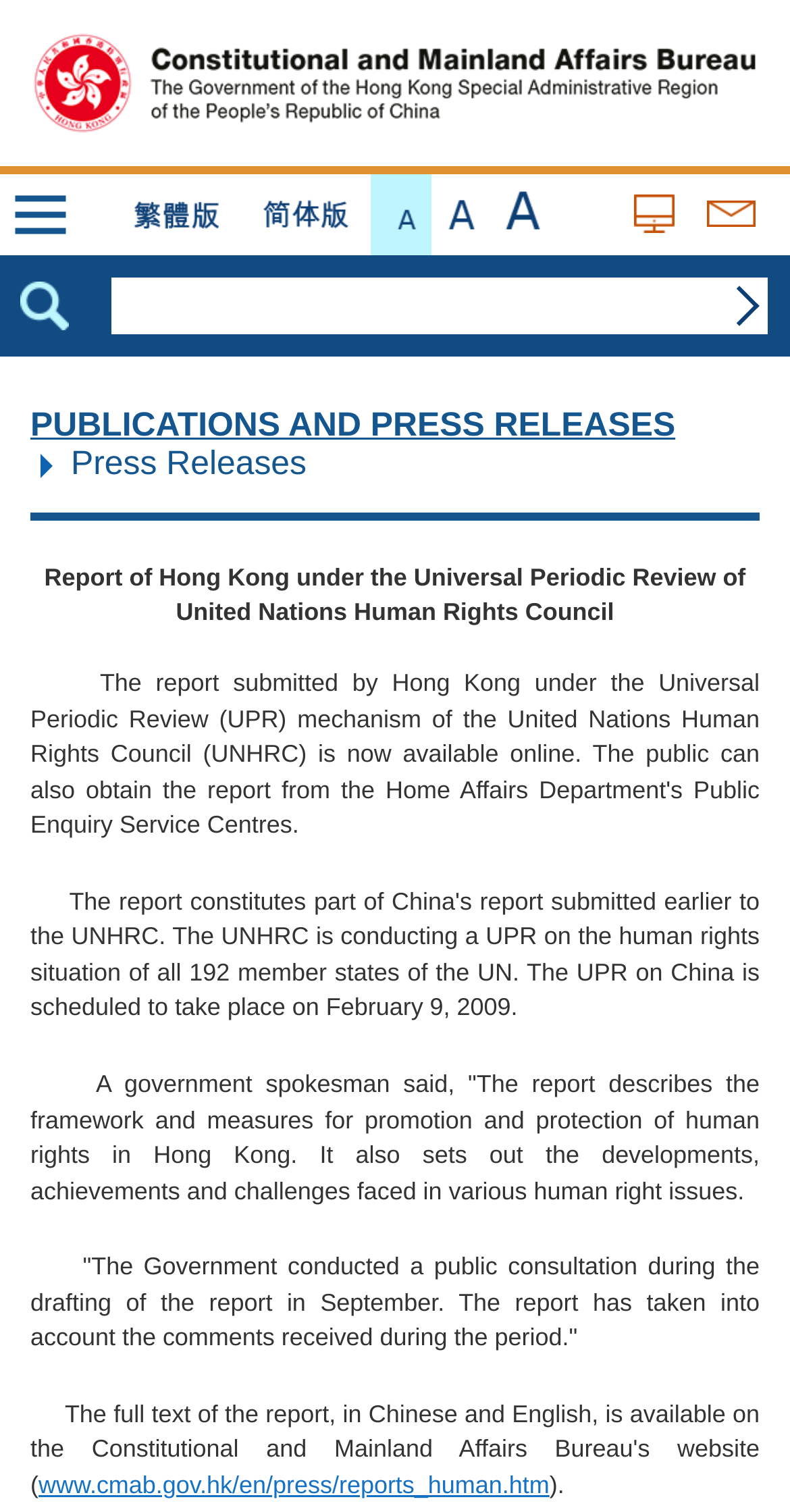Pinpoint the bounding box coordinates of the clickable element to carry out the following instruction: "Switch to Traditional Chinese."

[0.17, 0.115, 0.278, 0.168]